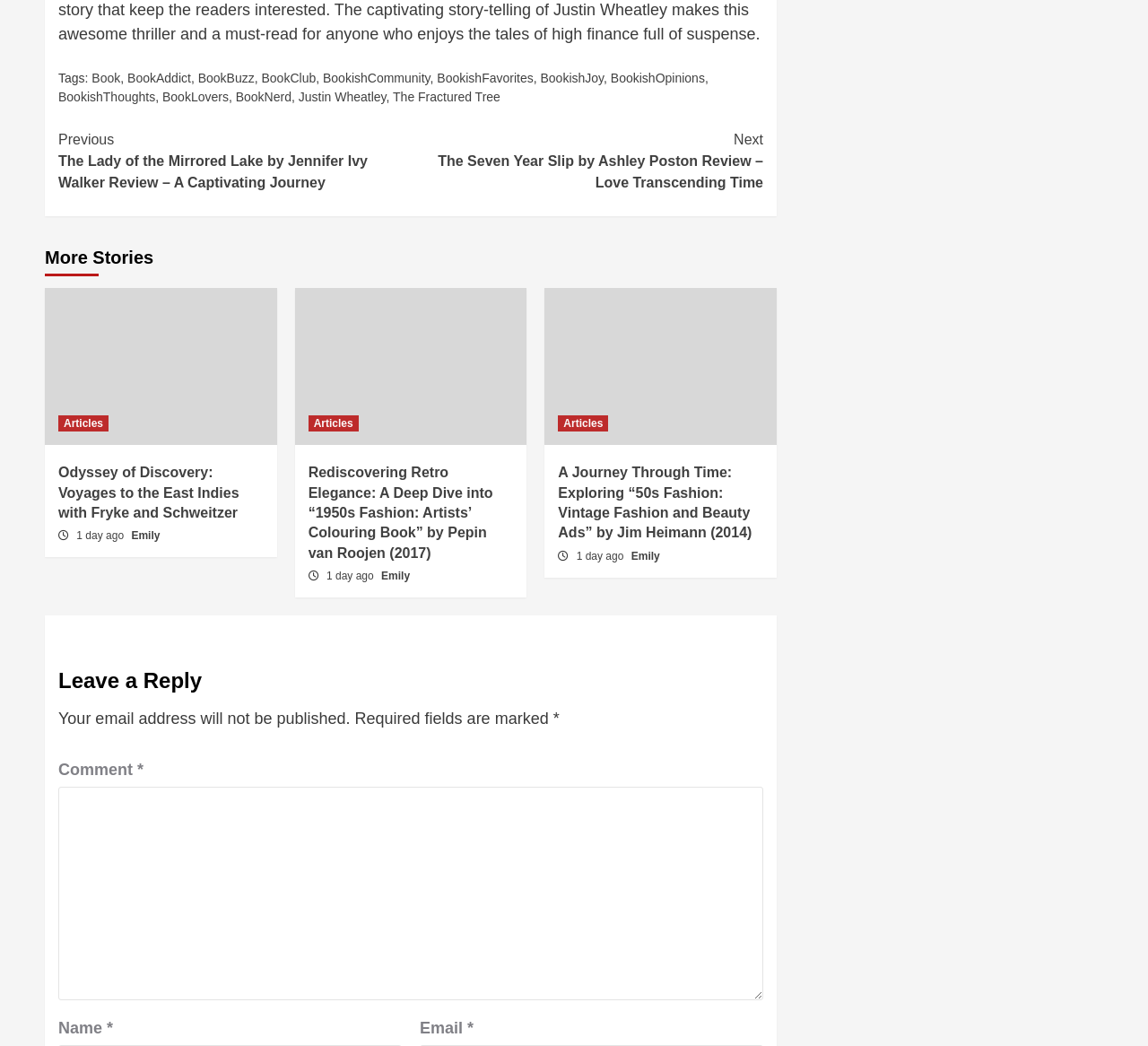What is the purpose of the 'Continue Reading' button?
Refer to the image and provide a thorough answer to the question.

The 'Continue Reading' button is a navigation element located at the top of the webpage with a bounding box coordinate of [0.051, 0.115, 0.665, 0.194]. Its purpose is to allow users to continue reading an article, likely by loading more content or redirecting to a new page.